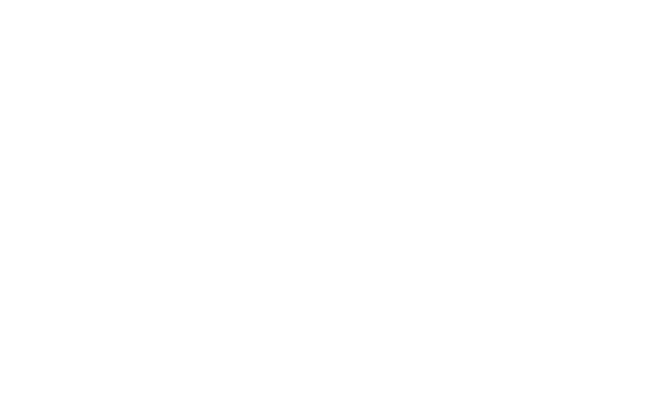Give an in-depth summary of the scene depicted in the image.

The image features an inspiring scene of Michelle surrounded by teachers at a school in Zimbabwe. This moment captures the essence of educational dedication and community involvement, highlighting the positive impacts made through sustained efforts. Michelle's engagement with the teachers represents a commitment to nurturing future generations and fostering educational development in the region. The backdrop likely reflects the vibrant atmosphere of a school committed to growth, where collaboration and enthusiasm for teaching abound. The image emphasizes the importance of education in transforming lives and communities, aligning with the broader narrative of improvement and hope for the future.